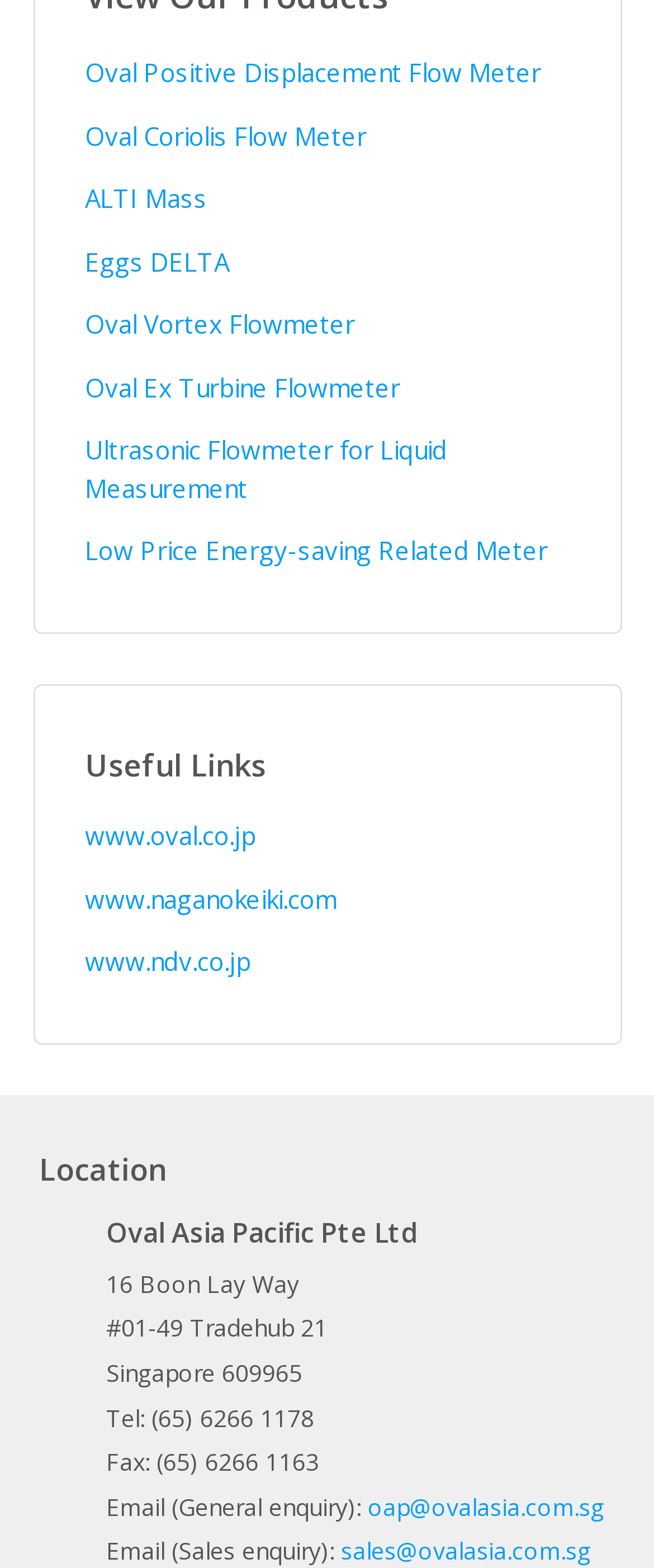Answer the question briefly using a single word or phrase: 
What is the phone number of the company?

(65) 6266 1178